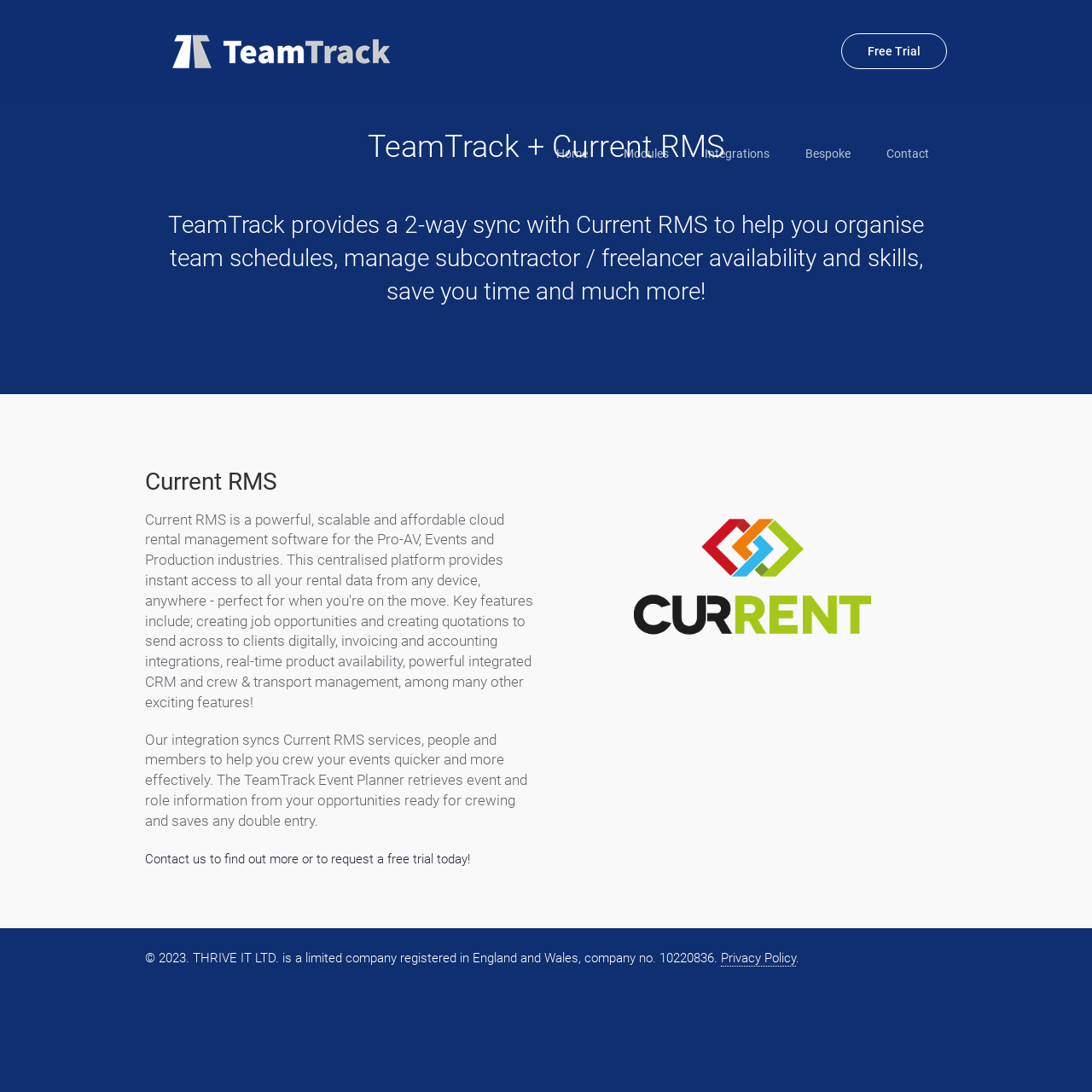Determine the bounding box coordinates for the area that needs to be clicked to fulfill this task: "Go to home page". The coordinates must be given as four float numbers between 0 and 1, i.e., [left, top, right, bottom].

None